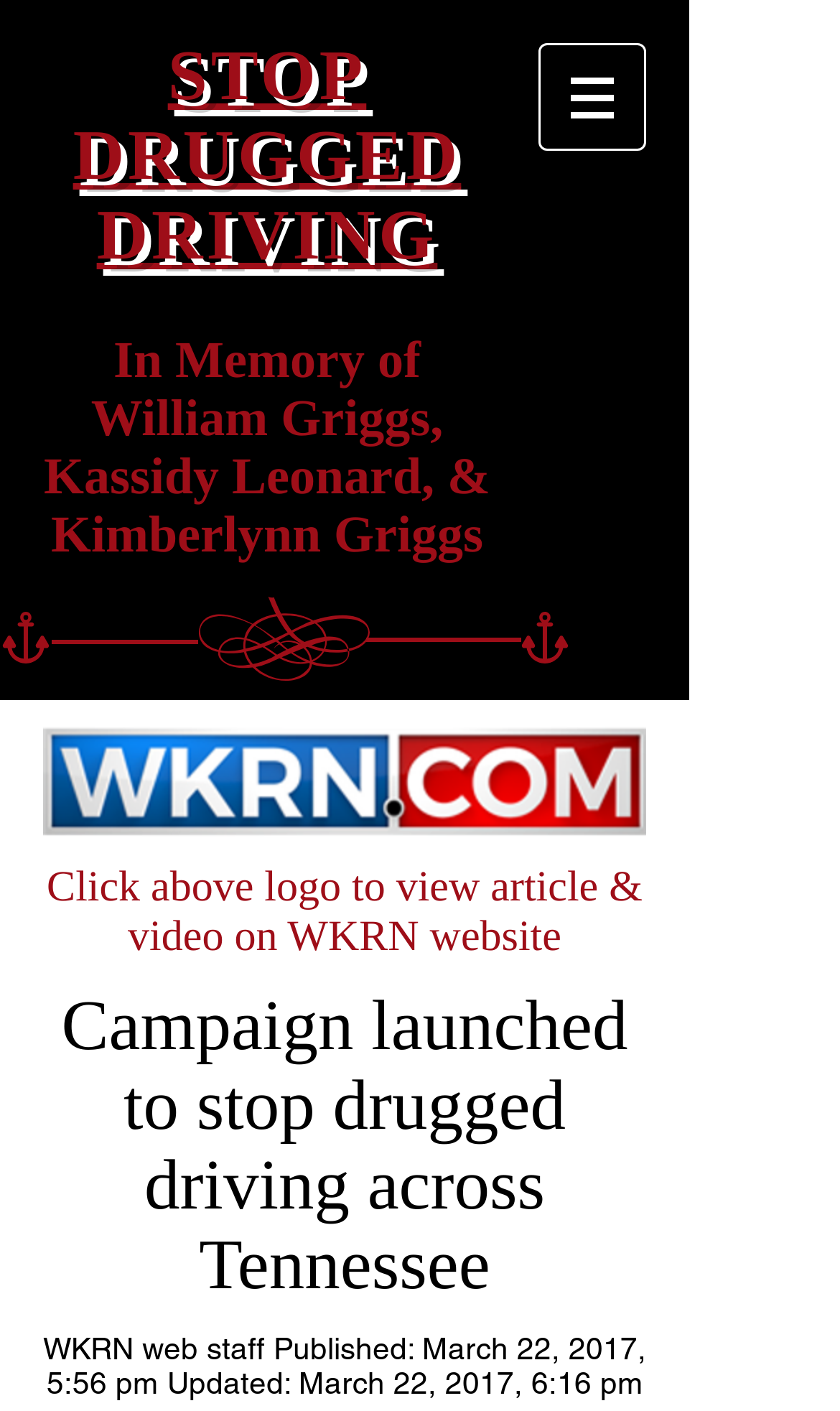Bounding box coordinates are to be given in the format (top-left x, top-left y, bottom-right x, bottom-right y). All values must be floating point numbers between 0 and 1. Provide the bounding box coordinate for the UI element described as: STOP DRUGGED DRIVING

[0.087, 0.027, 0.549, 0.195]